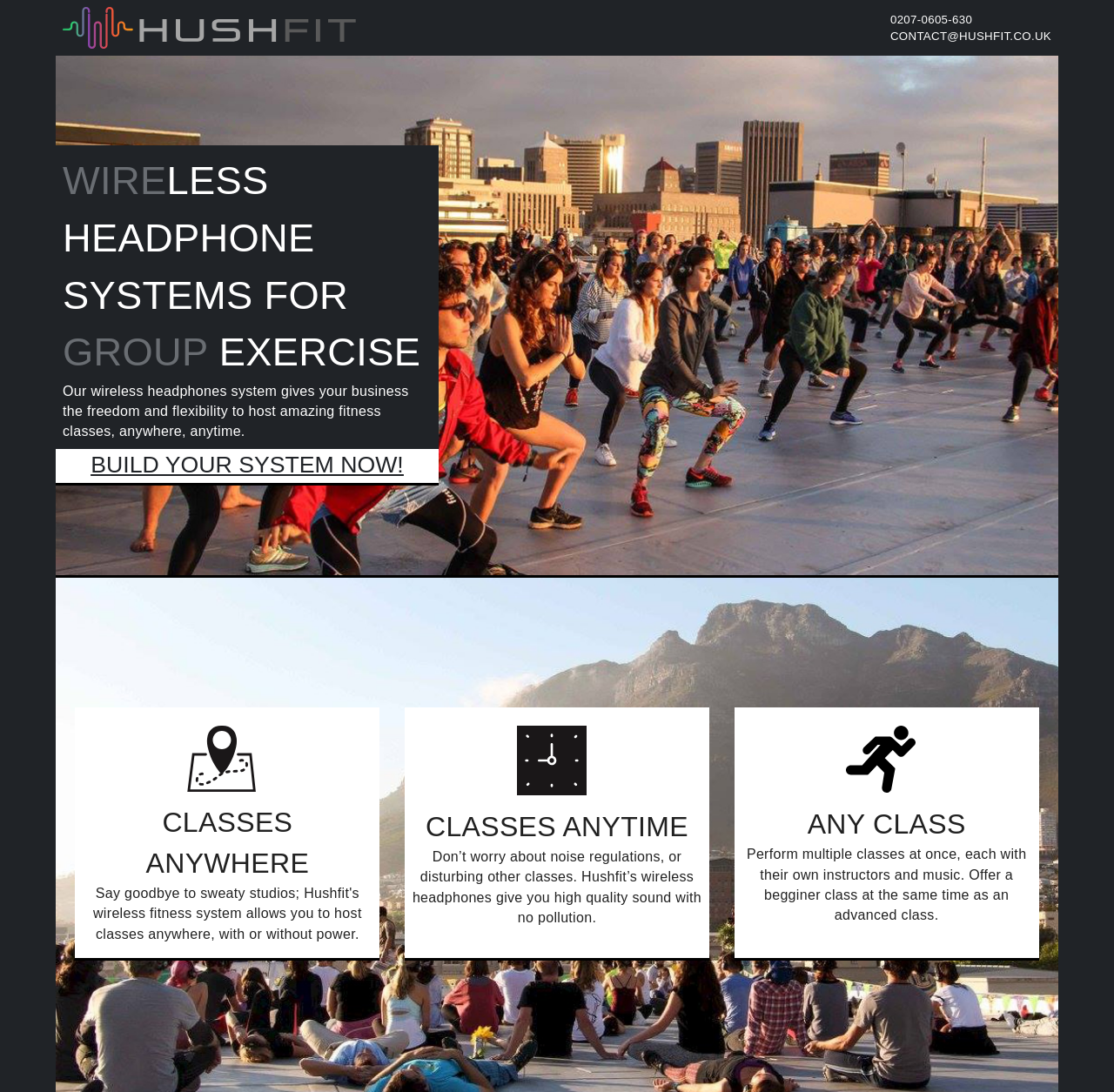Extract the primary headline from the webpage and present its text.

WIRELESS HEADPHONE SYSTEMS FOR GROUP EXERCISE